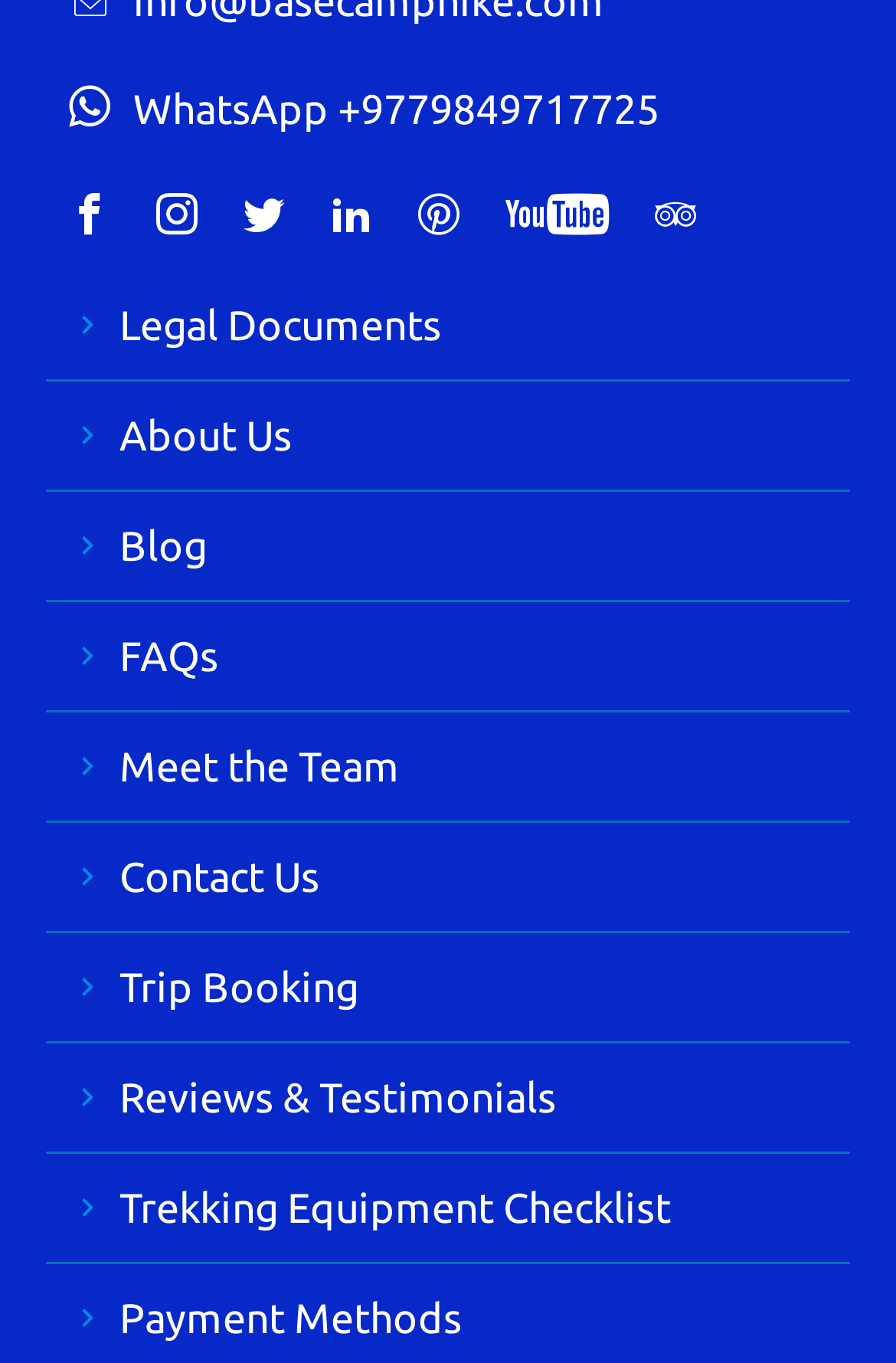Identify and provide the bounding box coordinates of the UI element described: "Contact Us". The coordinates should be formatted as [left, top, right, bottom], with each number being a float between 0 and 1.

[0.133, 0.626, 0.356, 0.66]